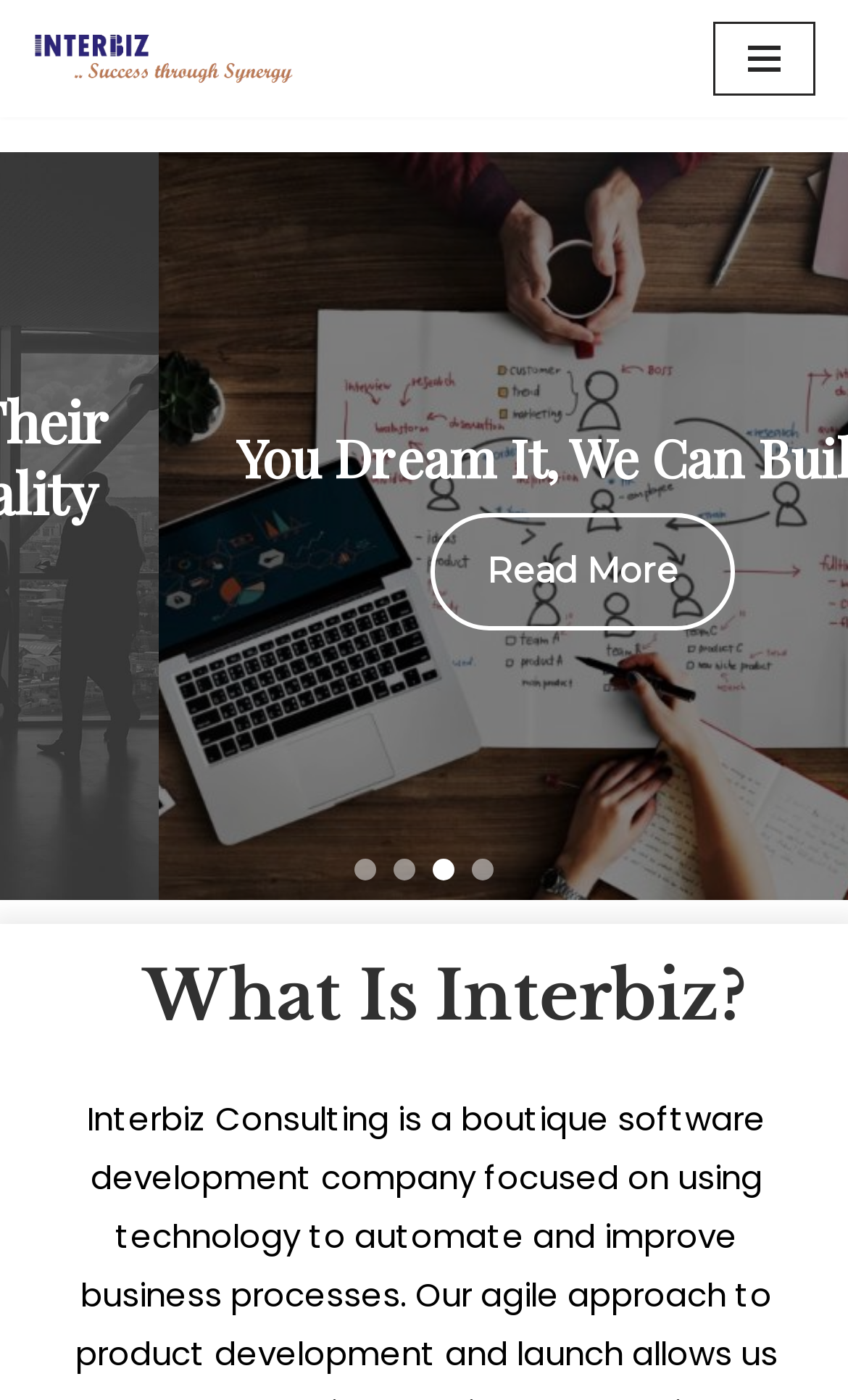Create a detailed narrative describing the layout and content of the webpage.

The webpage is titled "admin" and has a prominent link at the top left corner labeled "Skip to content". Next to it, there is a link with the same title "admin". On the top right corner, there is a button labeled "Navigation Menu" which is currently not expanded.

Below the top navigation elements, there is a large region taking up most of the page, labeled "Slider". Within this region, there is a static text element displaying "Full 3" near the top. Further down, there is a "Read More" link. Below that, there are four buttons arranged horizontally, labeled "Full 1", "Full 2", "Full 3", and "Full 3 - copy".

At the bottom of the page, there is a heading that reads "What Is Interbiz?", spanning almost the entire width of the page.